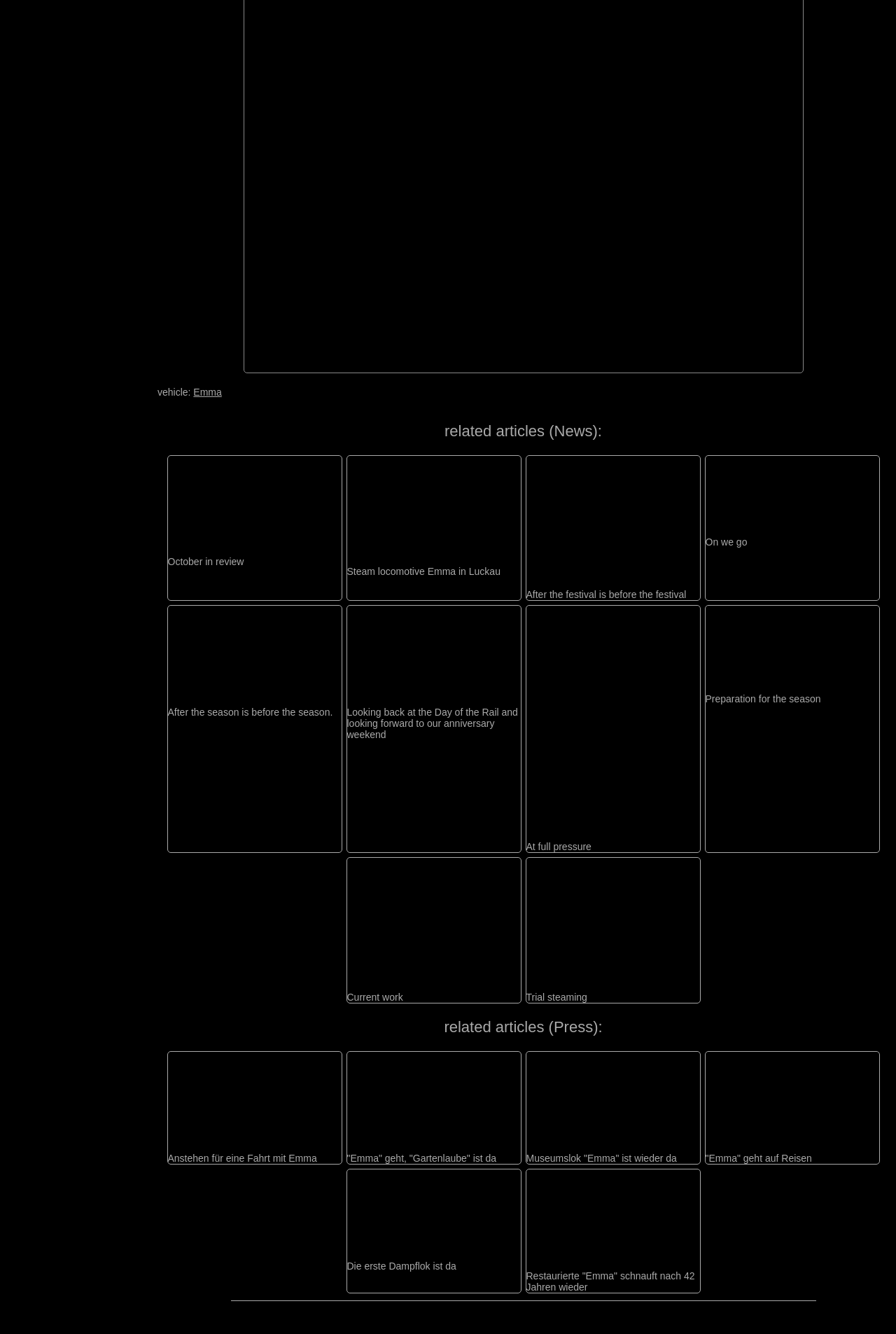Provide a one-word or short-phrase answer to the question:
What is the position of the 'Current work' link?

middle